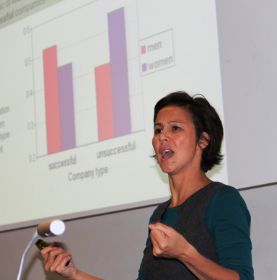Give a concise answer using only one word or phrase for this question:
What does the chart behind Professor Ryan illustrate?

Gender differences in leadership